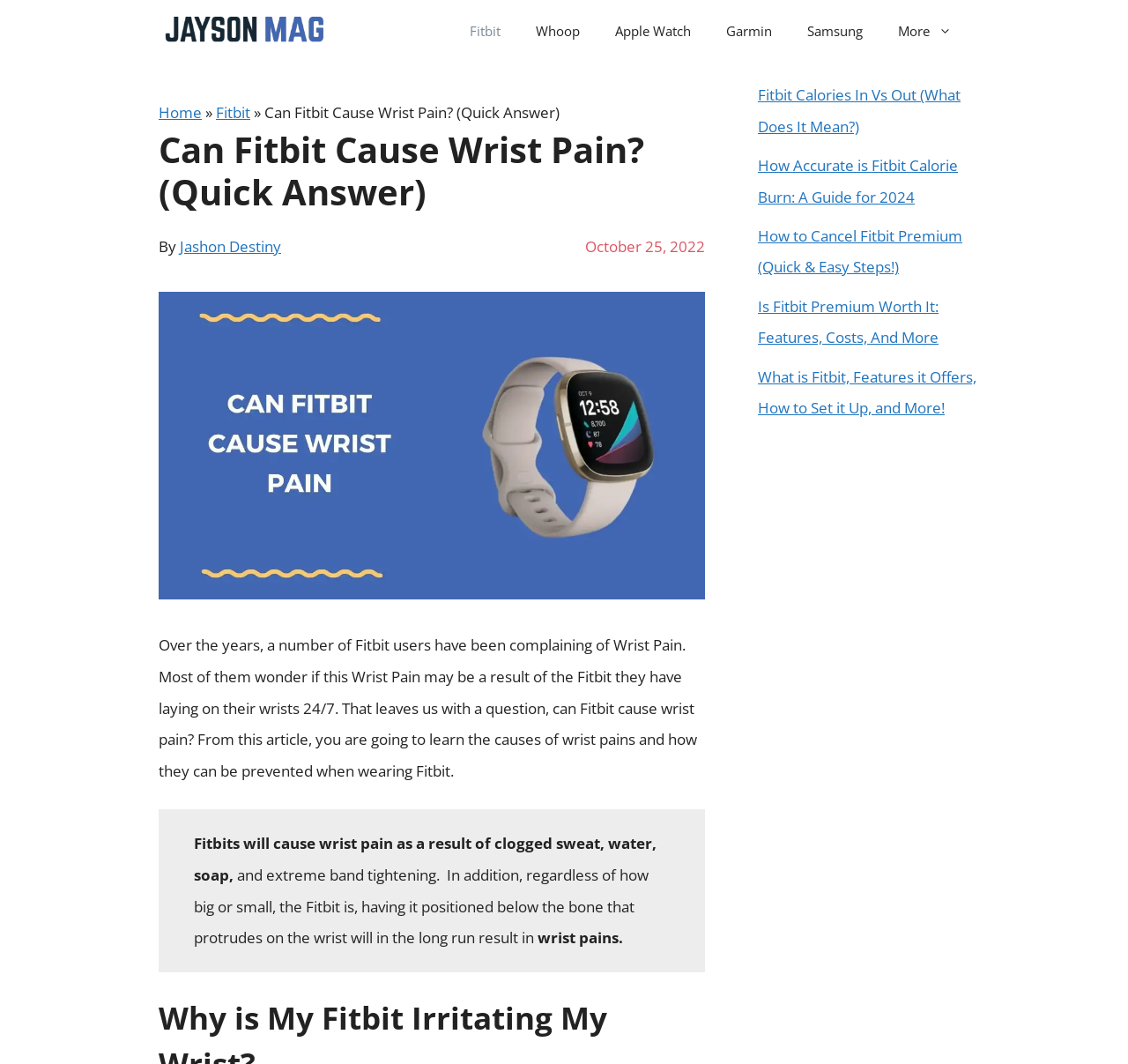For the given element description Jashon Destiny, determine the bounding box coordinates of the UI element. The coordinates should follow the format (top-left x, top-left y, bottom-right x, bottom-right y) and be within the range of 0 to 1.

[0.159, 0.222, 0.249, 0.241]